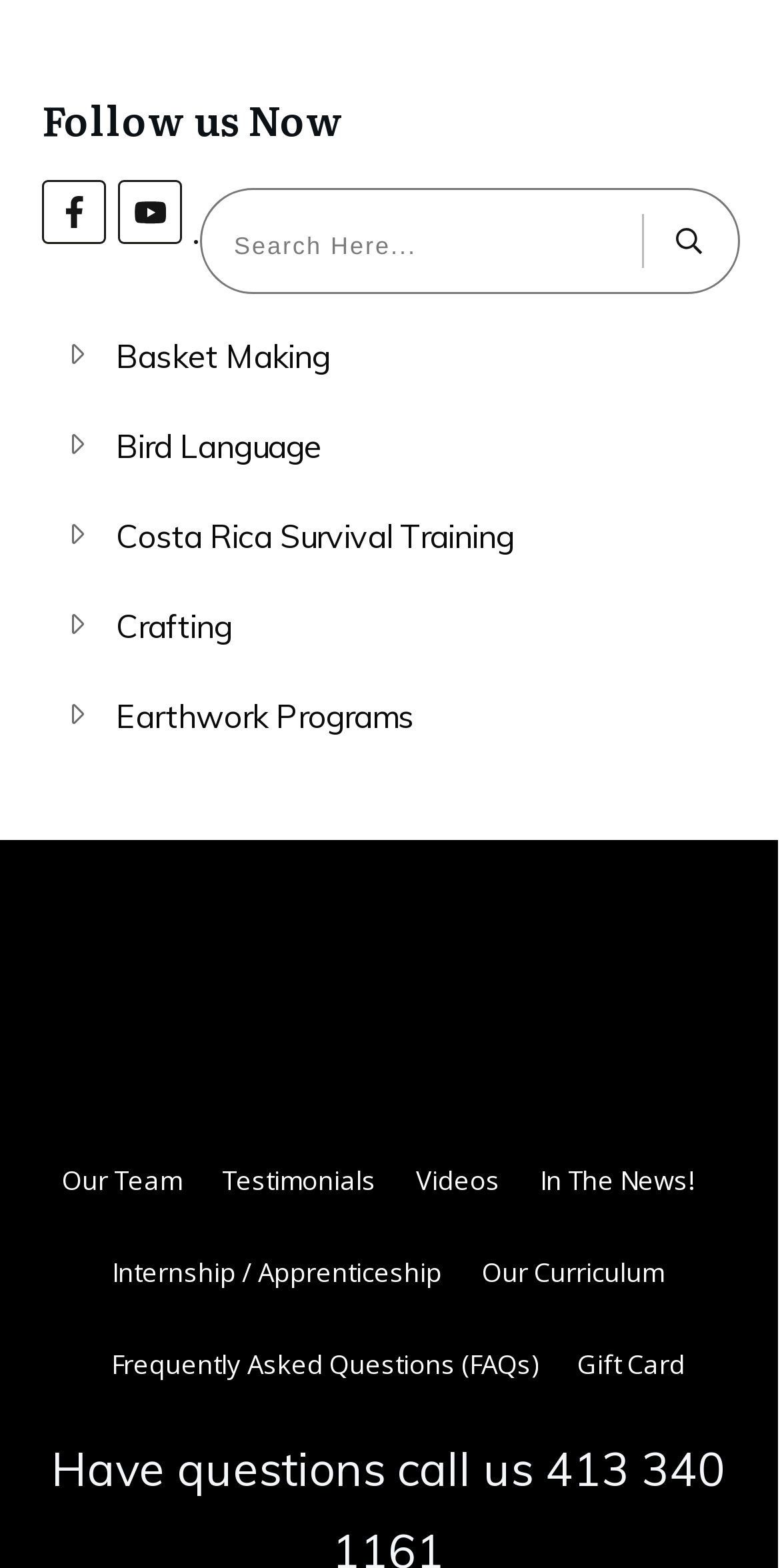What is the theme of the images in the layout table? From the image, respond with a single word or brief phrase.

Nature or outdoors